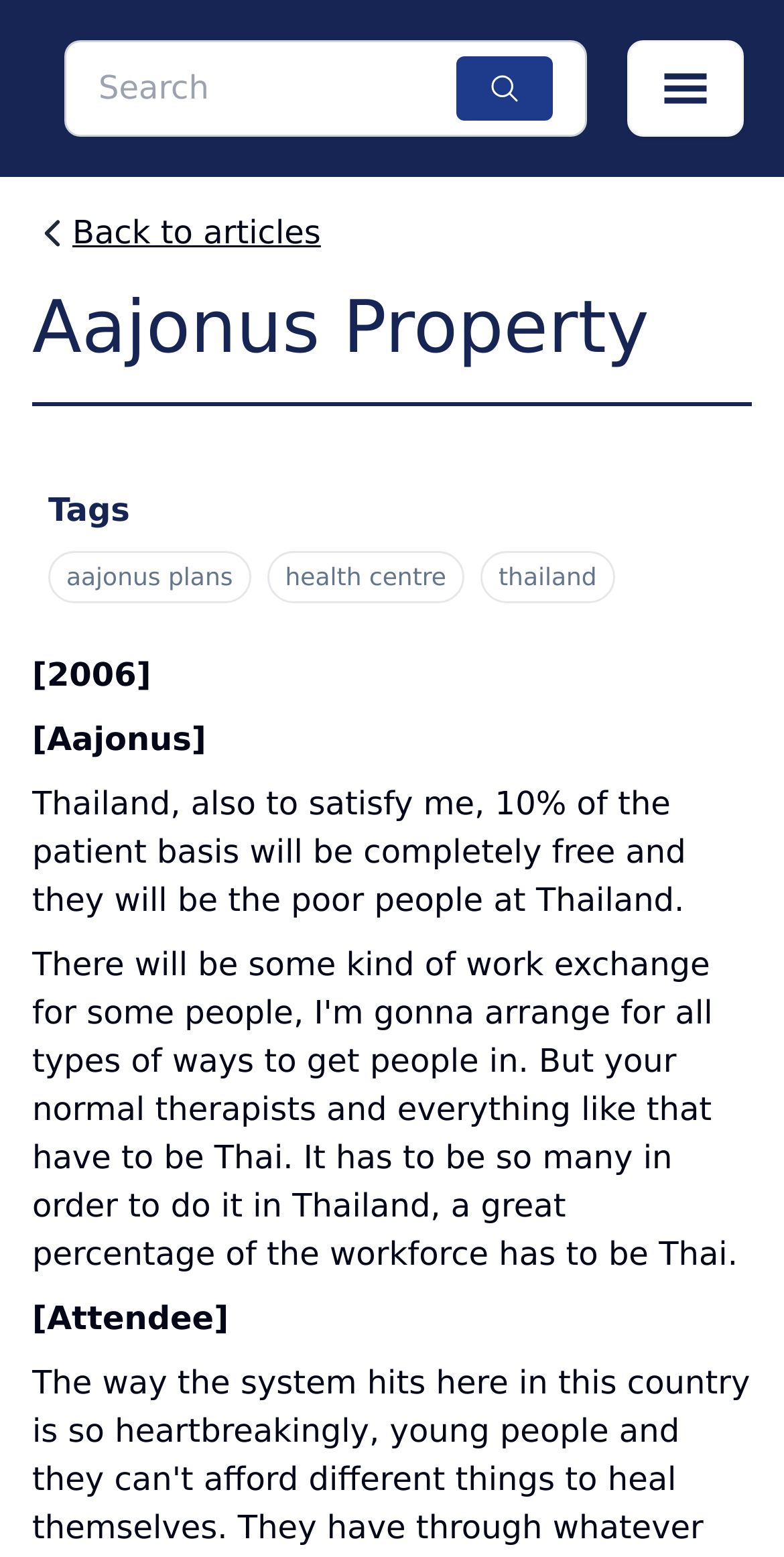Please find the bounding box for the following UI element description. Provide the coordinates in (top-left x, top-left y, bottom-right x, bottom-right y) format, with values between 0 and 1: Back to articles

[0.041, 0.143, 0.409, 0.168]